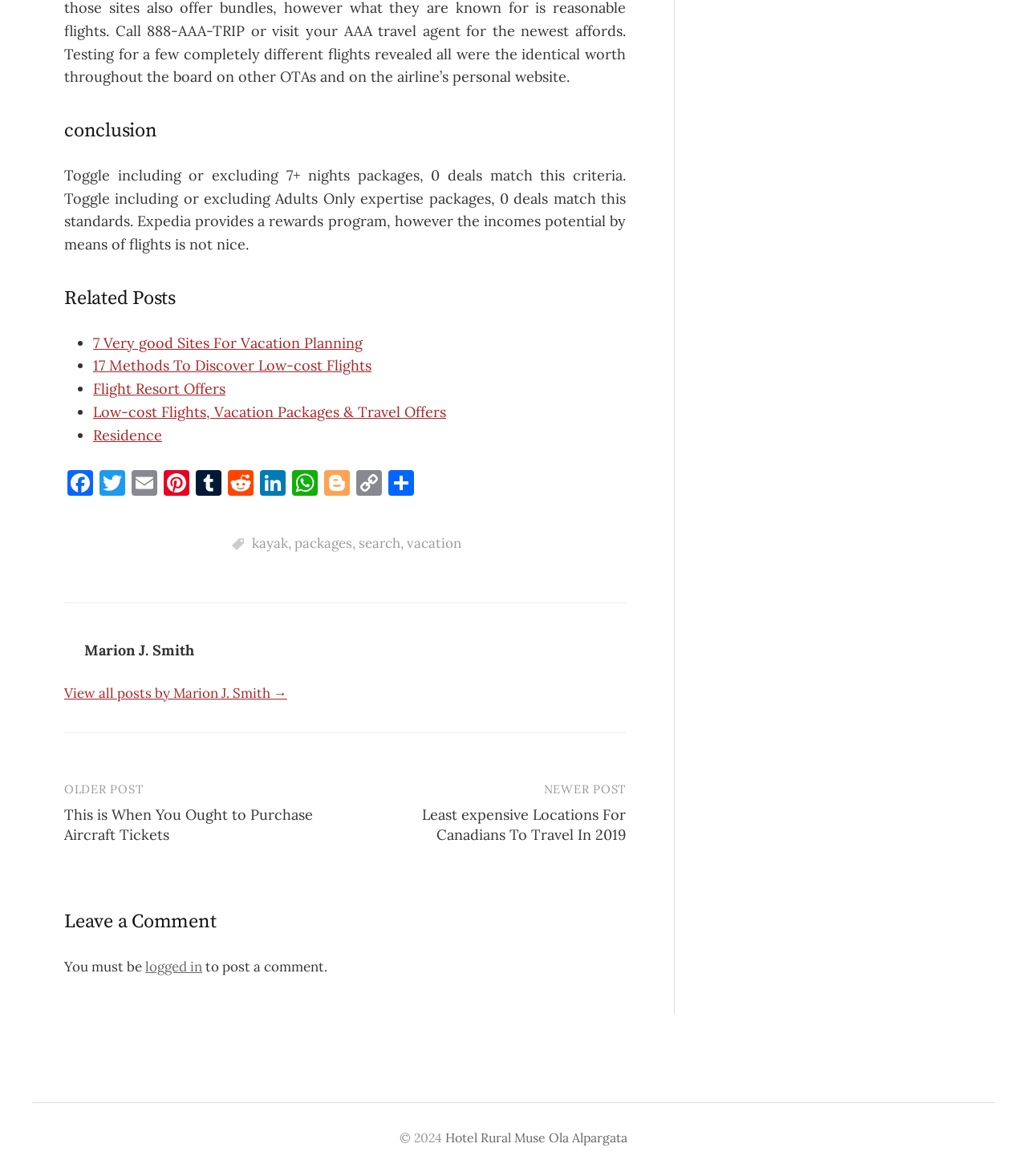What is the purpose of the 'Toggle' options?
Kindly offer a comprehensive and detailed response to the question.

The 'Toggle' options are likely used to filter deals based on certain criteria, such as including or excluding 7+ nights packages or Adults Only expertise packages, as mentioned in the StaticText element.